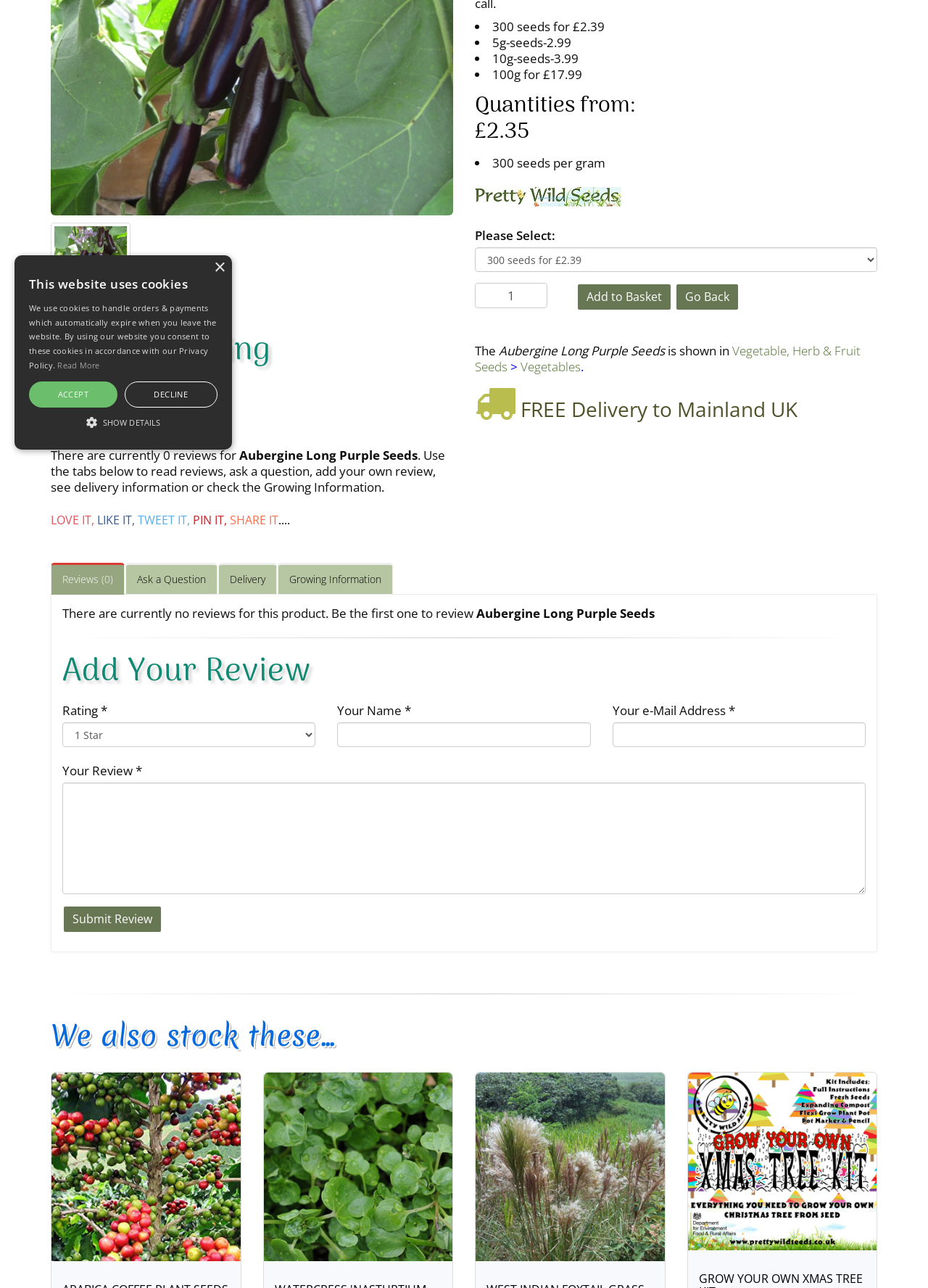Find the bounding box of the web element that fits this description: "View Details".

[0.055, 0.833, 0.259, 0.979]